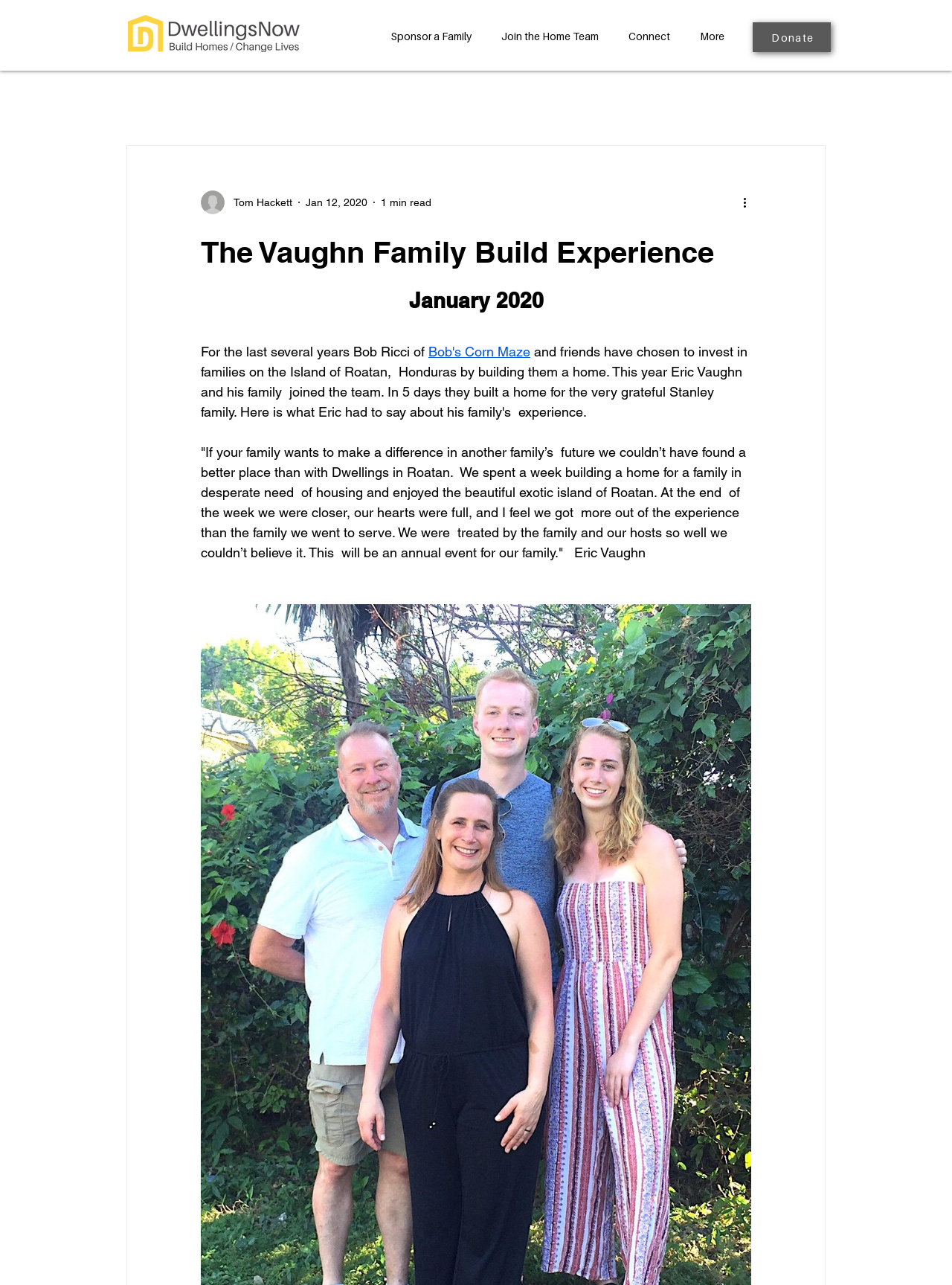Please specify the bounding box coordinates of the area that should be clicked to accomplish the following instruction: "Read more about the Vaughn Family Build Experience". The coordinates should consist of four float numbers between 0 and 1, i.e., [left, top, right, bottom].

[0.31, 0.182, 0.789, 0.21]